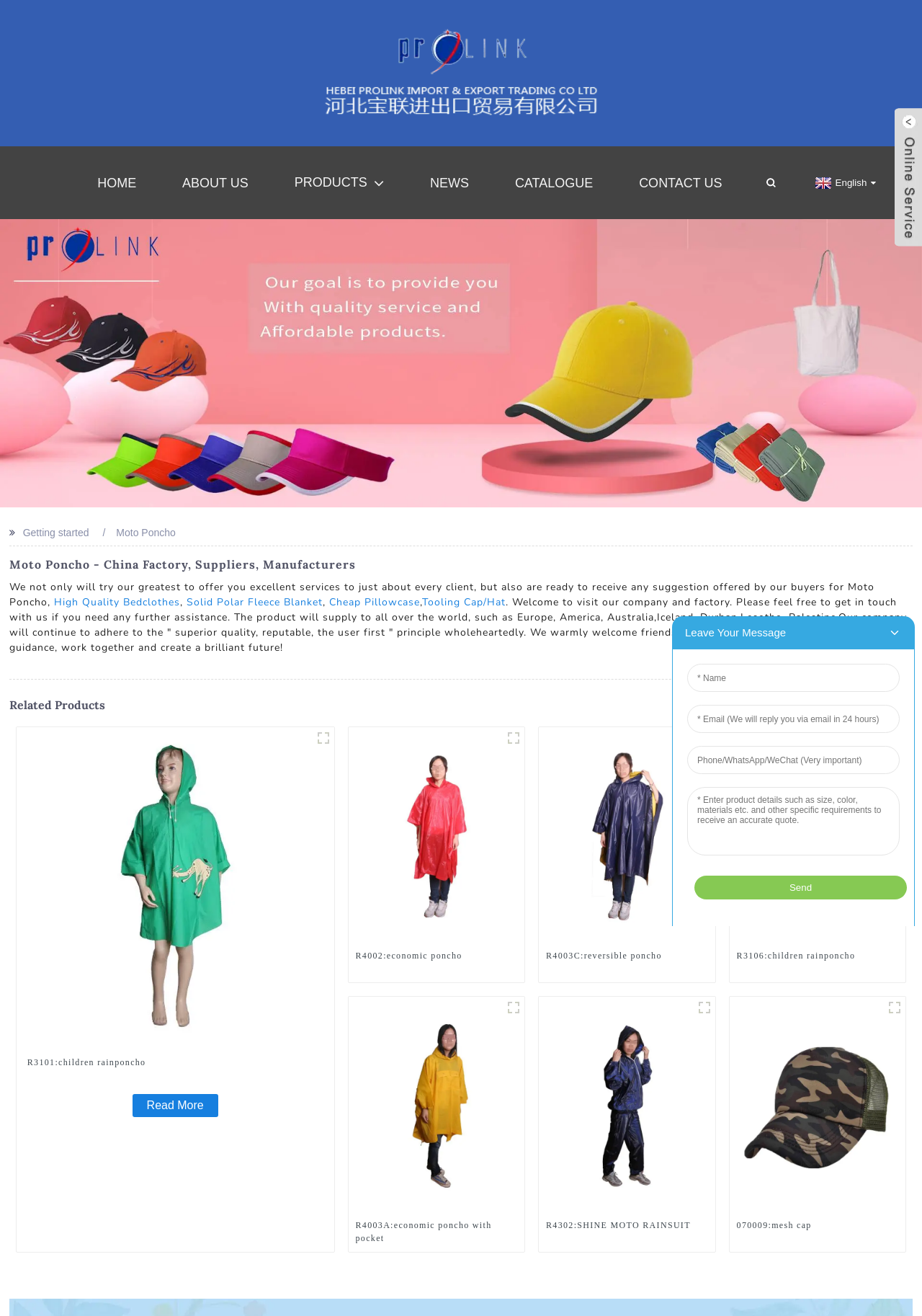How many product categories are displayed on this webpage?
Based on the content of the image, thoroughly explain and answer the question.

By analyzing the webpage structure, I found four product categories: 'R3101:children rainponcho', 'R4002:economic poncho', 'R4003C:reversible poncho', and 'R3106:children rainponcho'. These categories are represented by separate figures with images and links.